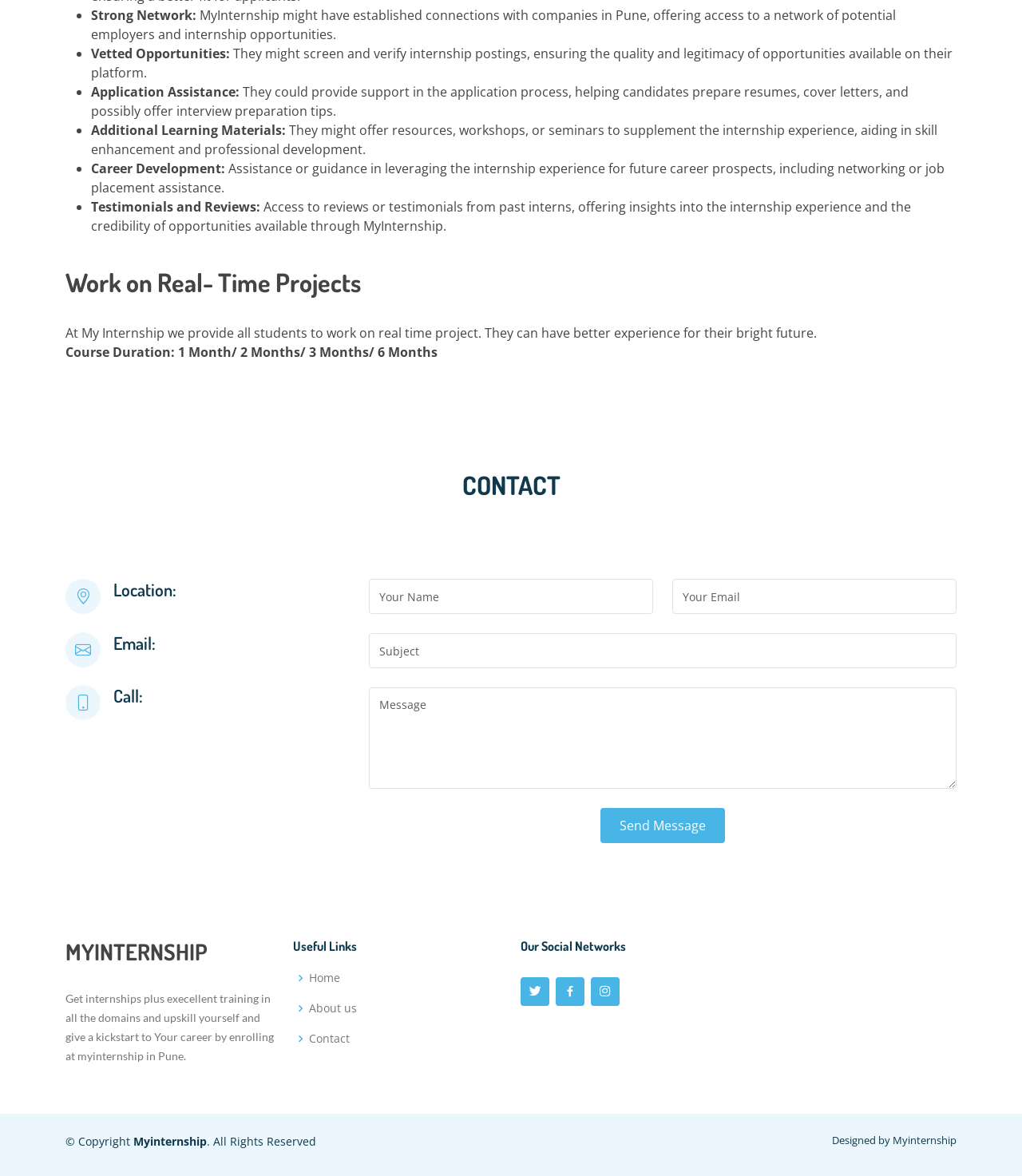Identify the bounding box coordinates for the element you need to click to achieve the following task: "Follow MyInternship on Twitter". The coordinates must be four float values ranging from 0 to 1, formatted as [left, top, right, bottom].

[0.509, 0.831, 0.538, 0.855]